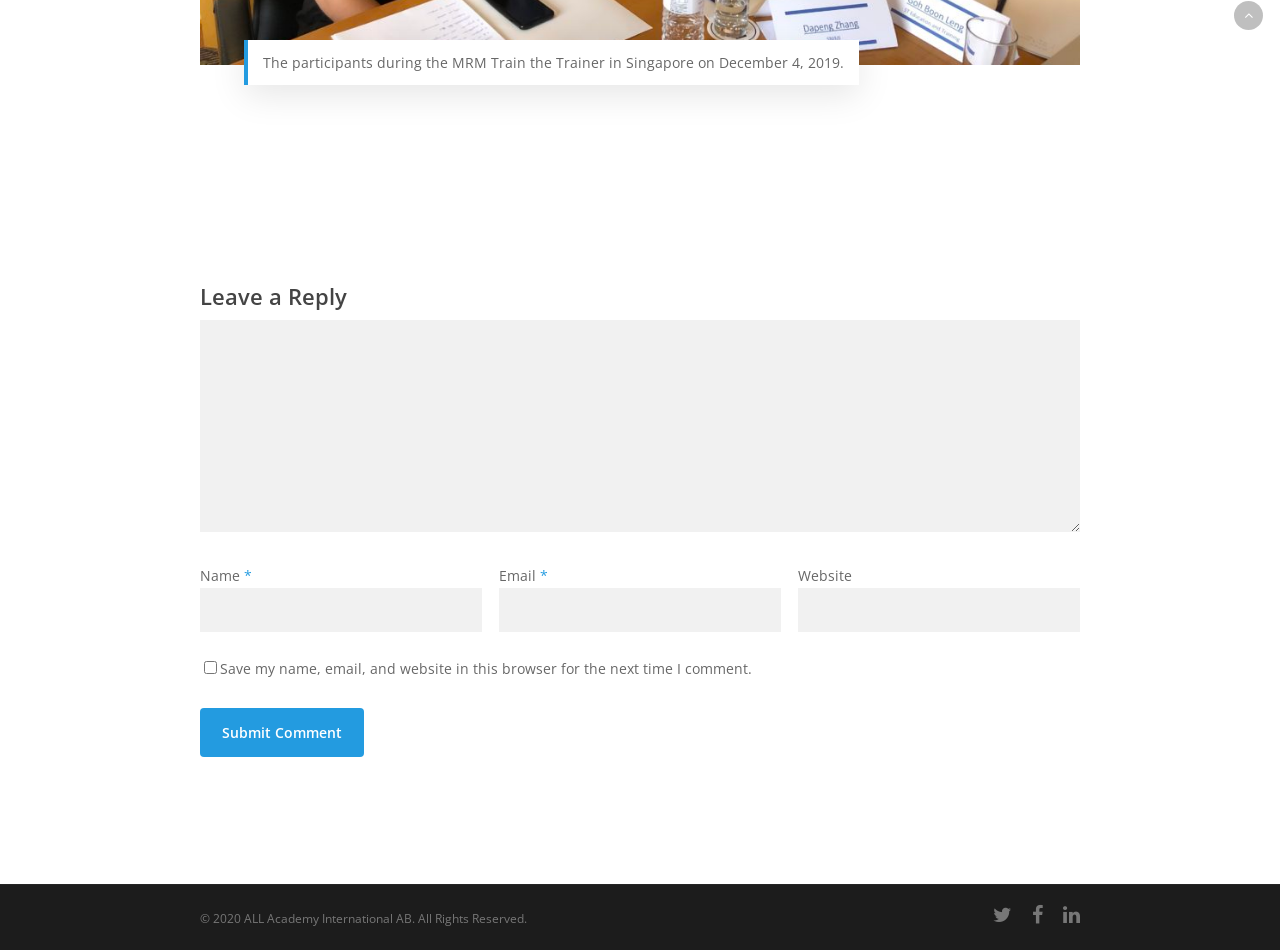Identify the bounding box of the HTML element described here: "parent_node: Name * name="author"". Provide the coordinates as four float numbers between 0 and 1: [left, top, right, bottom].

[0.156, 0.619, 0.376, 0.665]